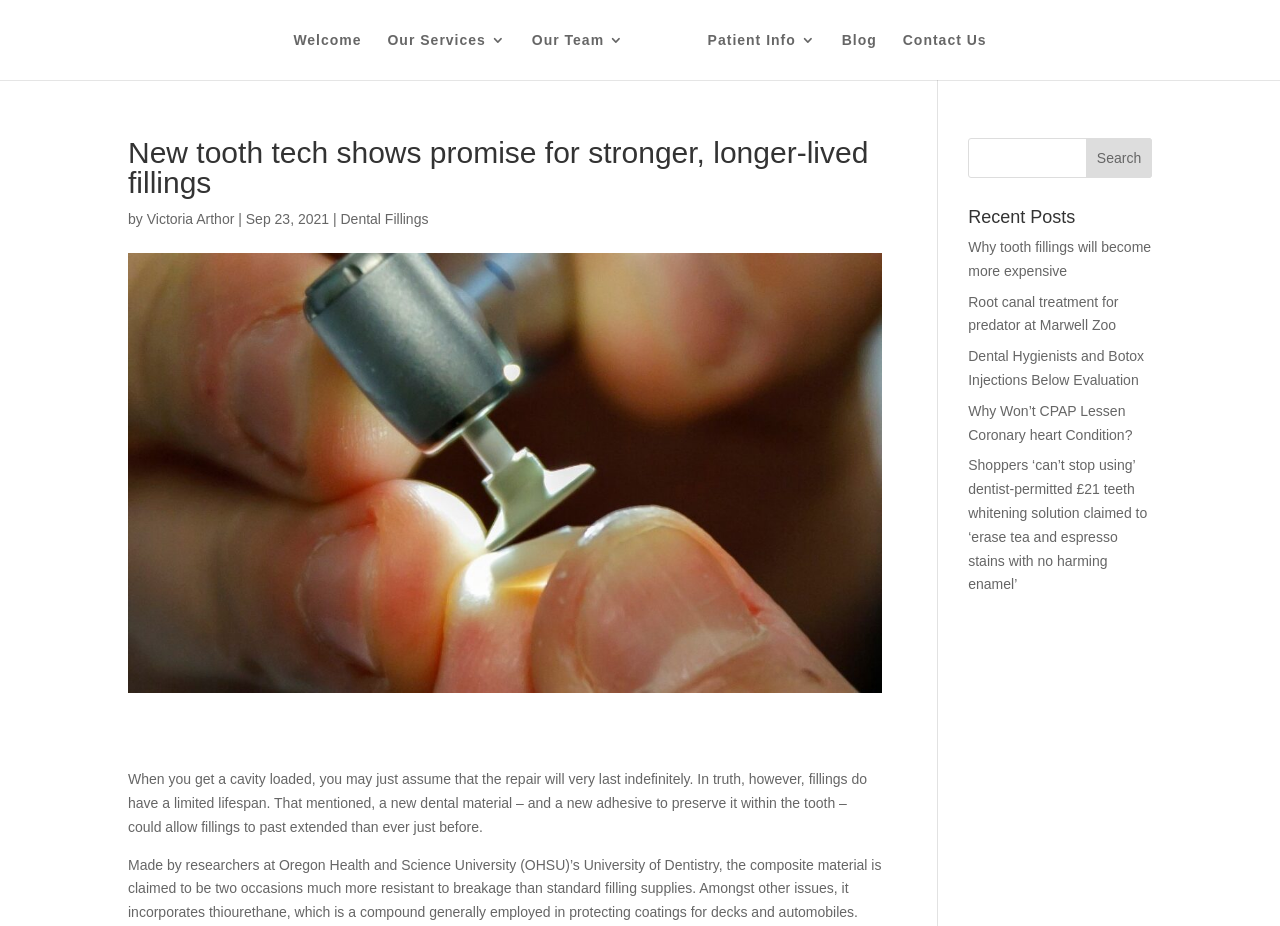Locate the bounding box coordinates of the item that should be clicked to fulfill the instruction: "Click on the 'Contact Us' link".

[0.705, 0.036, 0.771, 0.086]